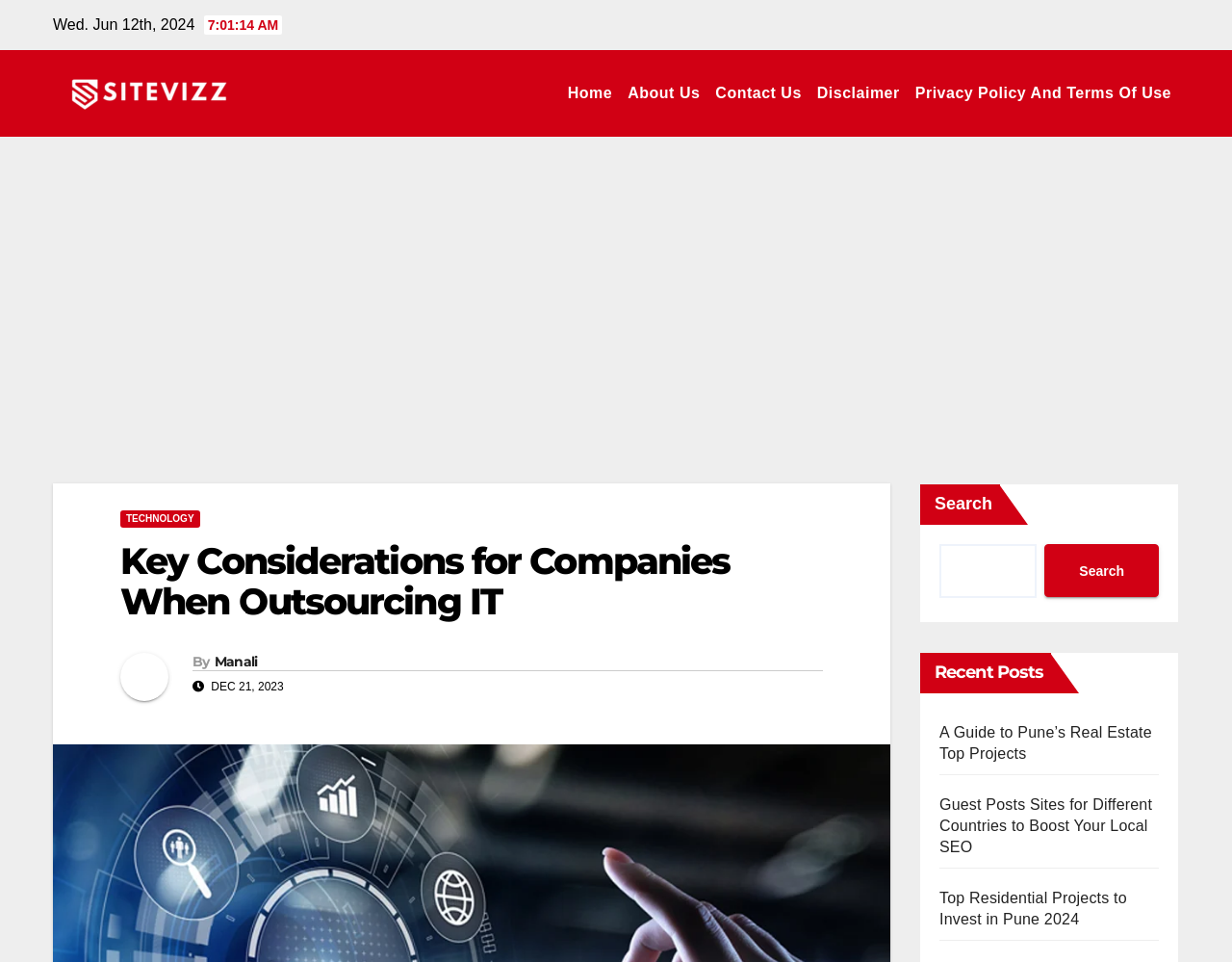Please identify the bounding box coordinates of where to click in order to follow the instruction: "Go to the Home page".

[0.455, 0.052, 0.503, 0.142]